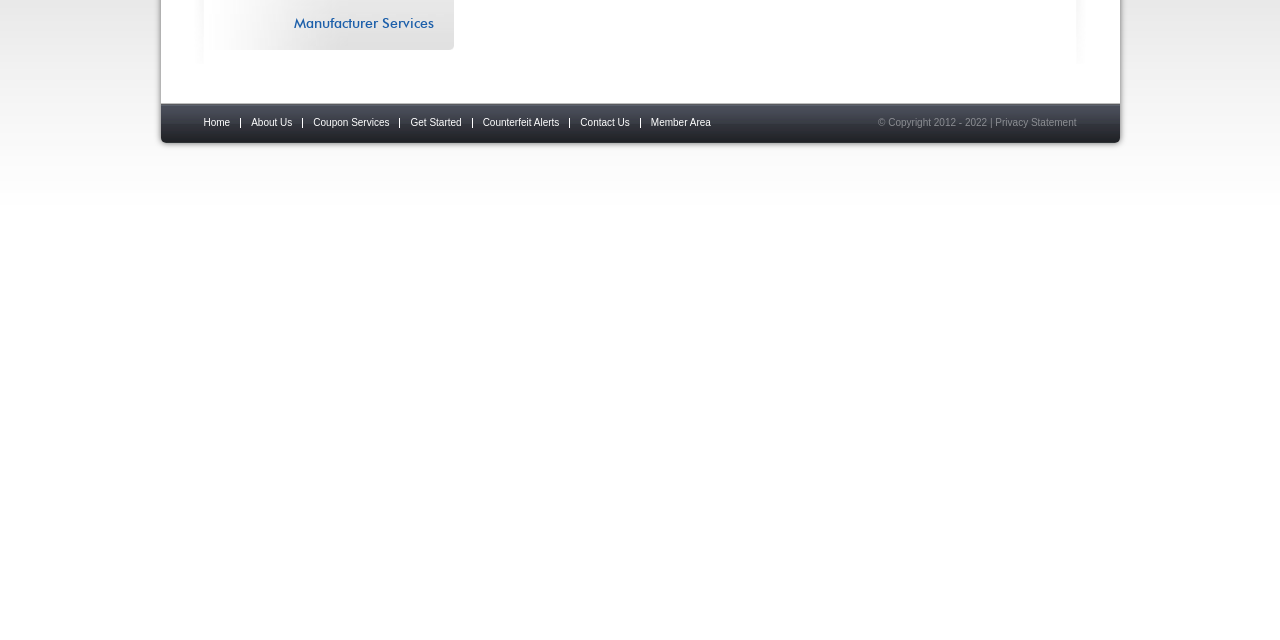Identify the bounding box for the UI element described as: "Contact Us". The coordinates should be four float numbers between 0 and 1, i.e., [left, top, right, bottom].

[0.453, 0.183, 0.492, 0.2]